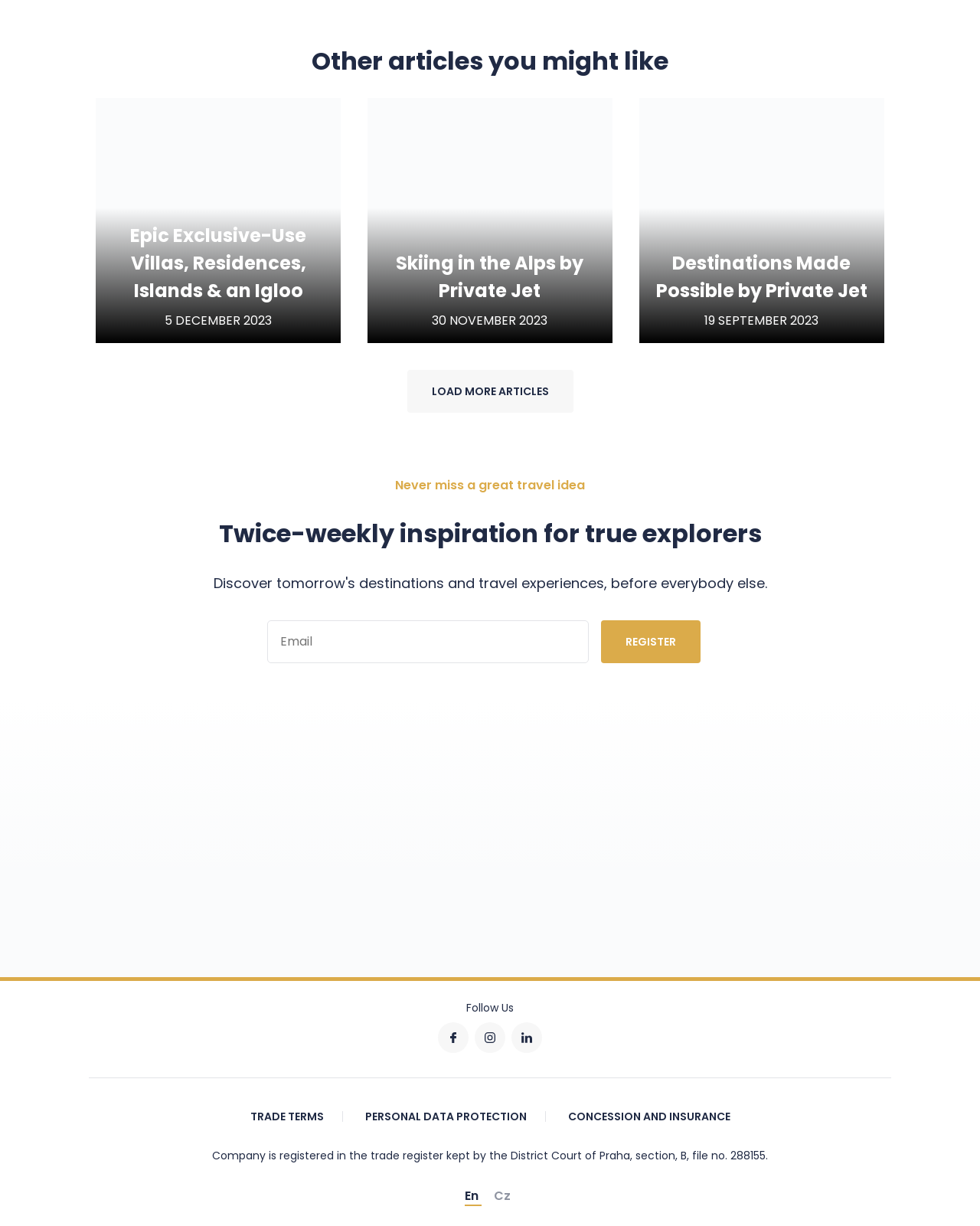Identify the bounding box coordinates of the part that should be clicked to carry out this instruction: "Click on 'Epic Exclusive-Use Villas, Residences, Islands & an Igloo 5 DECEMBER 2023'".

[0.098, 0.08, 0.348, 0.28]